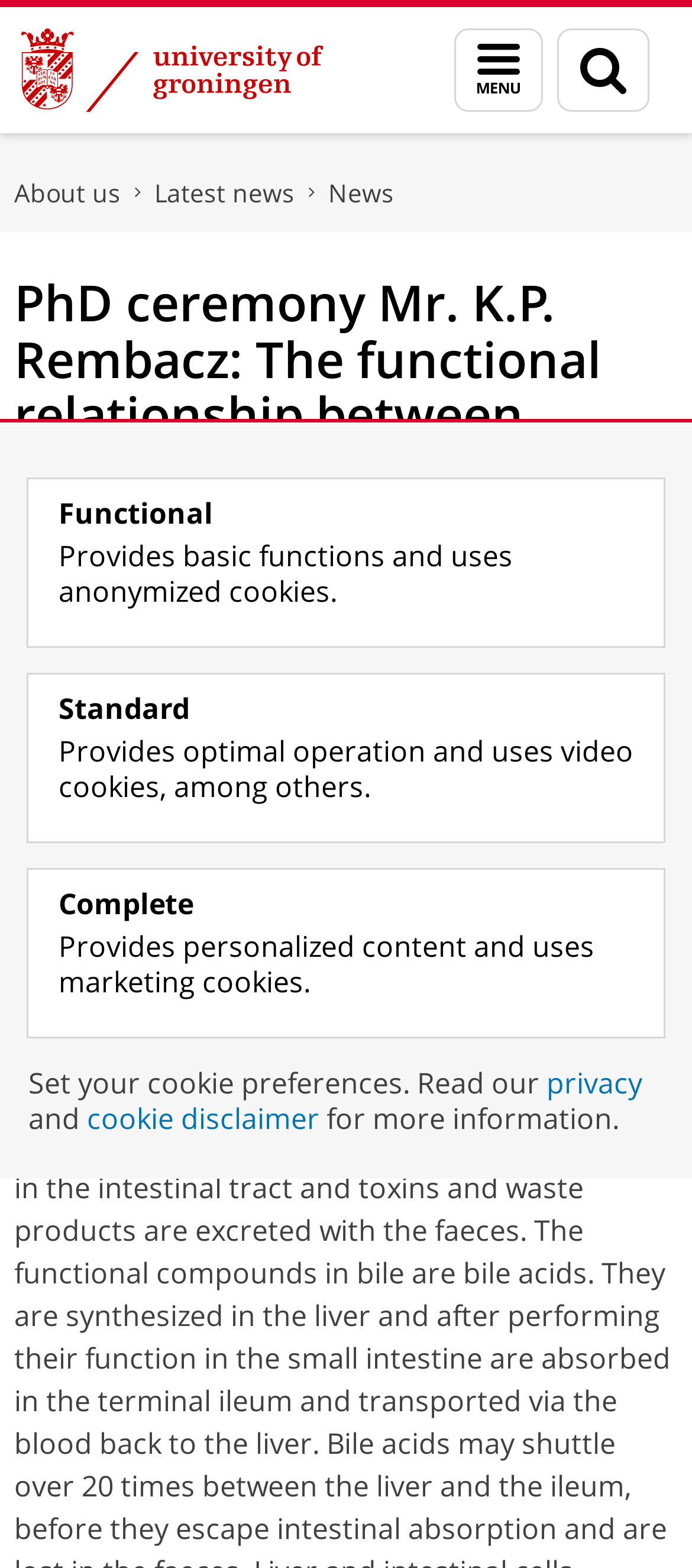Determine the bounding box coordinates of the clickable region to follow the instruction: "Search for something".

[0.69, 0.036, 0.751, 0.061]